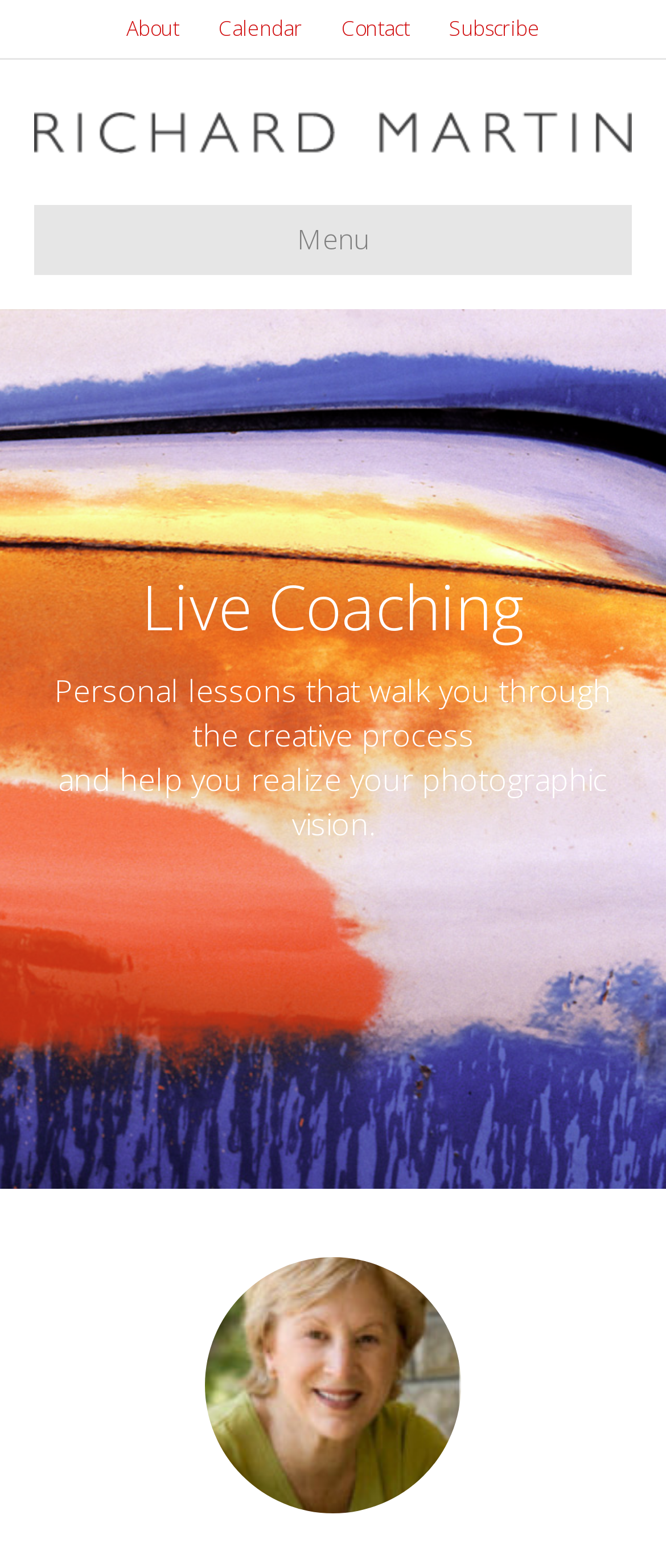Show the bounding box coordinates for the HTML element described as: "alt="Richard Martin Photography"".

[0.051, 0.072, 0.949, 0.093]